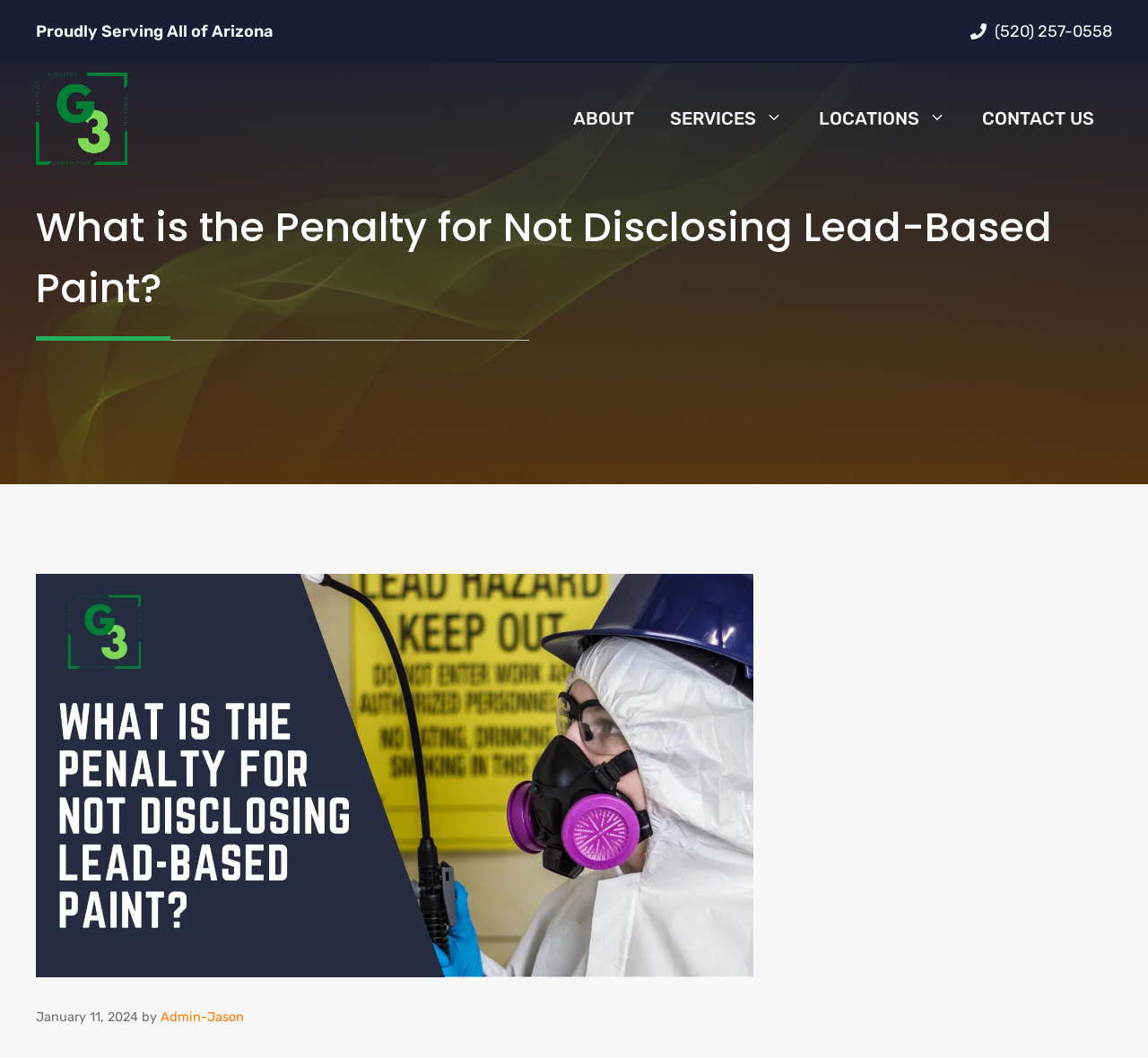Identify the bounding box coordinates for the UI element mentioned here: "Proudly Serving All of Arizona". Provide the coordinates as four float values between 0 and 1, i.e., [left, top, right, bottom].

[0.031, 0.017, 0.238, 0.043]